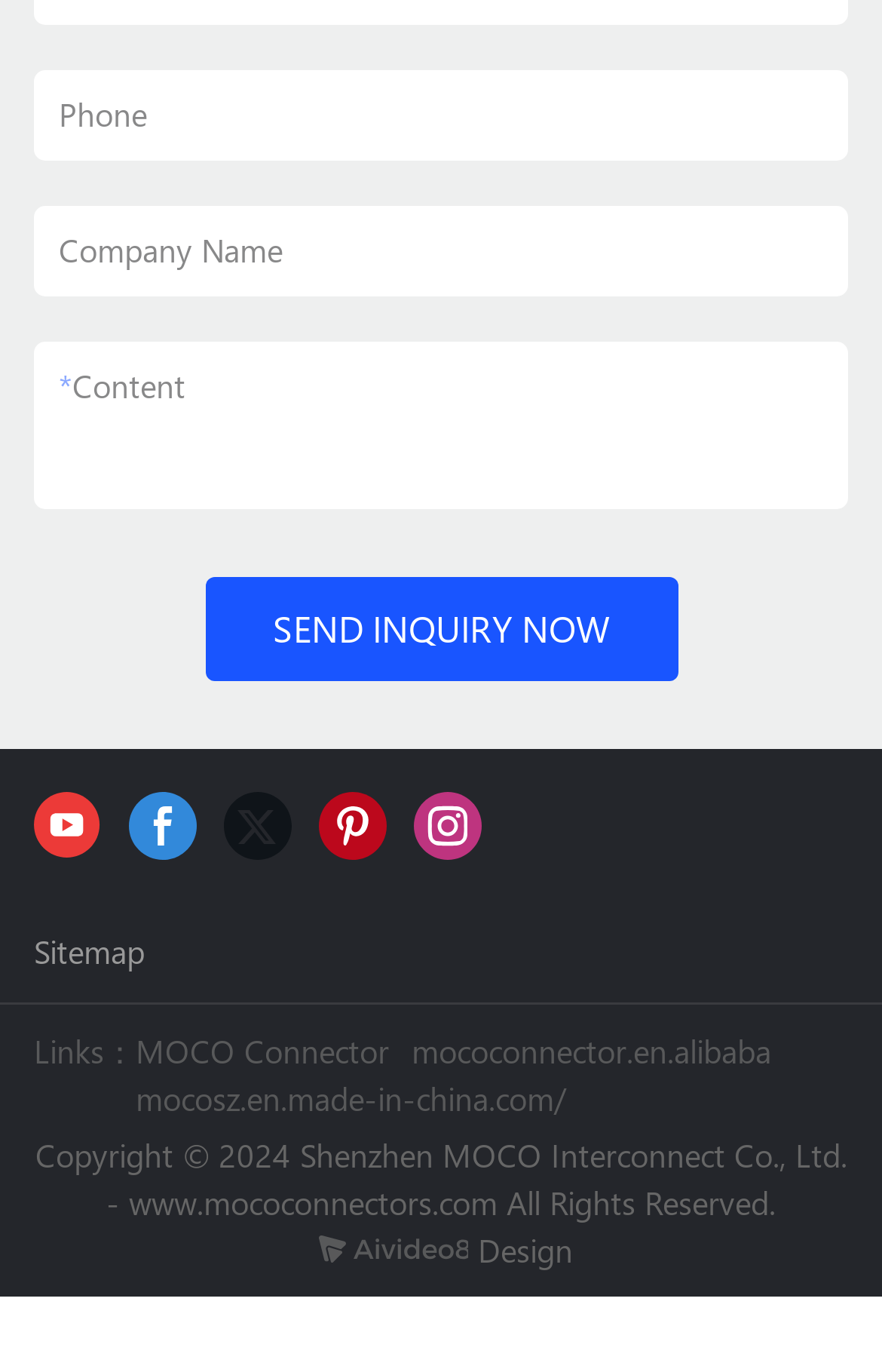Find the bounding box coordinates of the element's region that should be clicked in order to follow the given instruction: "Toggle the menu". The coordinates should consist of four float numbers between 0 and 1, i.e., [left, top, right, bottom].

None